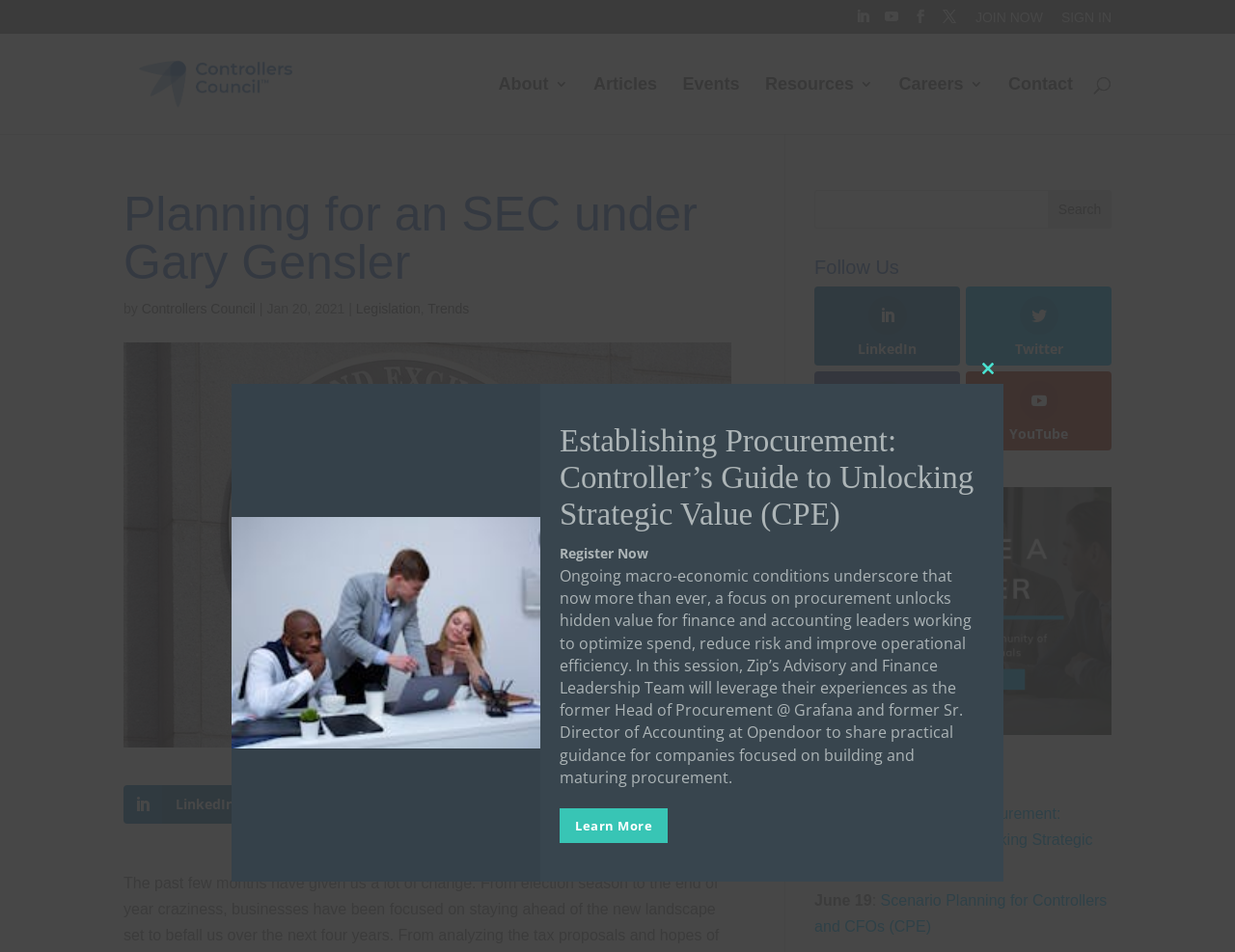Identify the bounding box coordinates of the specific part of the webpage to click to complete this instruction: "Learn more about Establishing Procurement".

[0.453, 0.849, 0.541, 0.885]